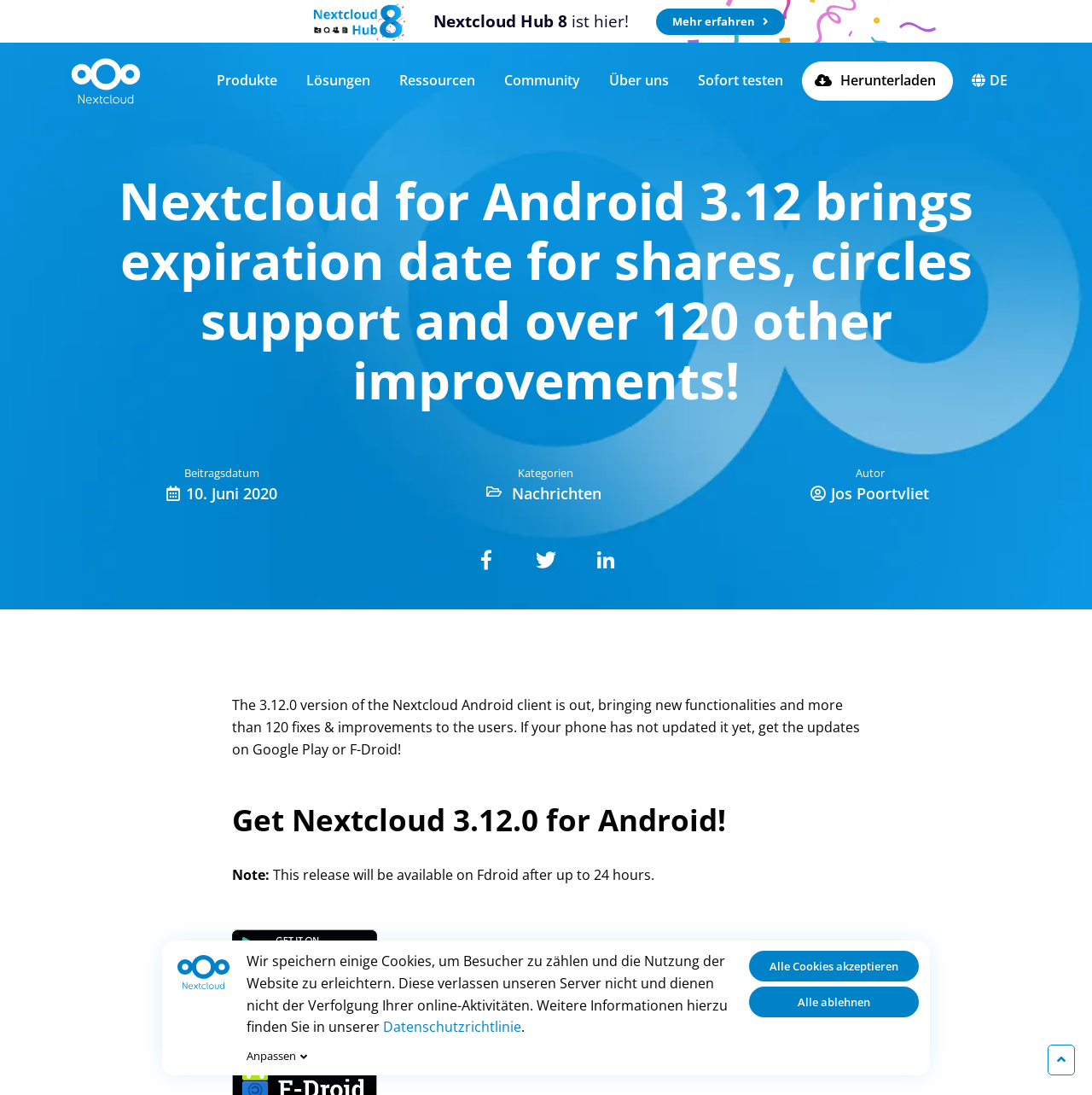Please identify the bounding box coordinates for the region that you need to click to follow this instruction: "Download Nextcloud 3.12.0 for Android".

[0.735, 0.056, 0.873, 0.092]